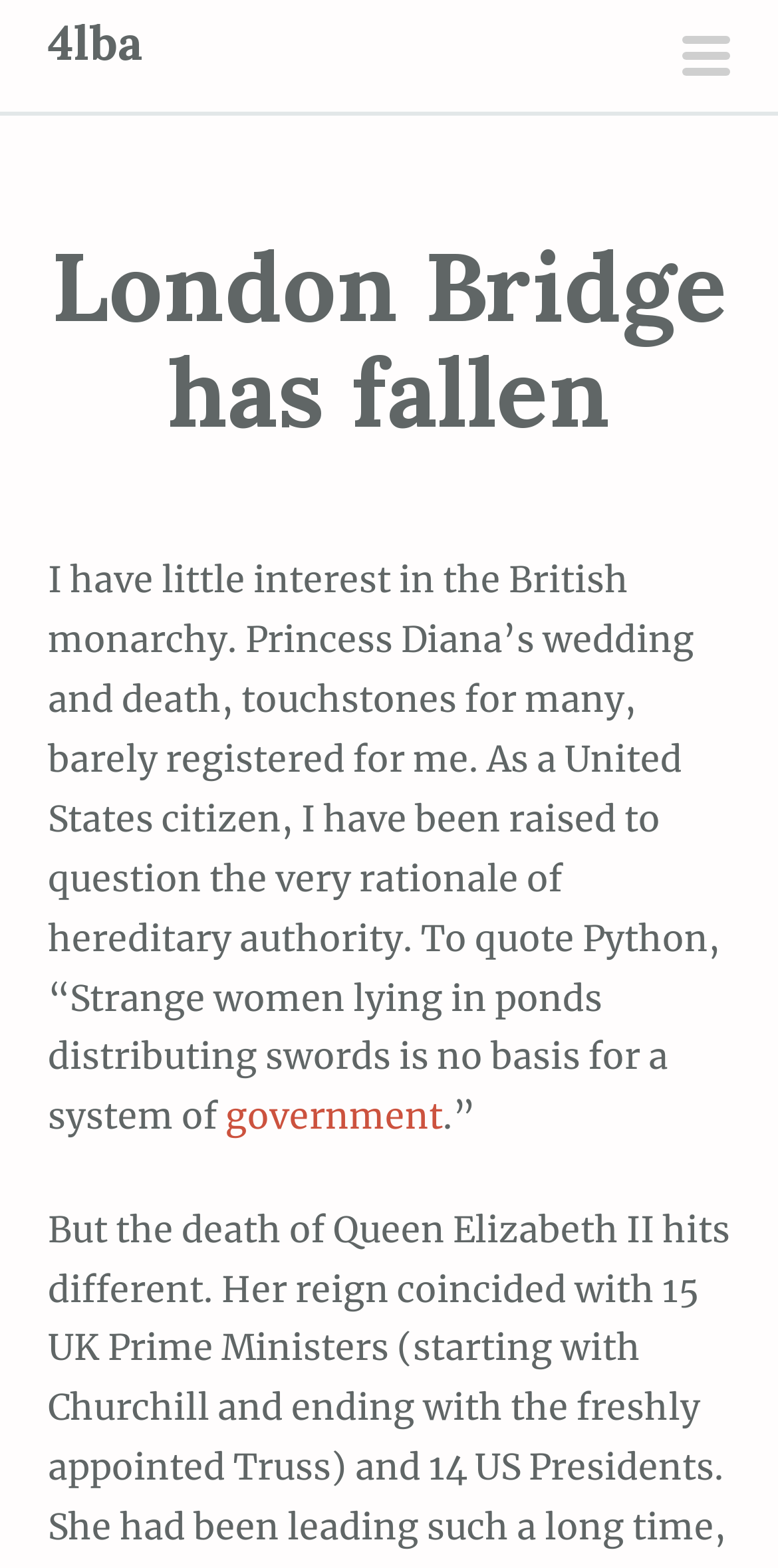Provide an in-depth caption for the webpage.

The webpage appears to be a blog post or article with a title "London Bridge has fallen" and a subtitle "4lba". At the top-right corner, there is a primary menu button. The title "4lba" is located at the top-left corner, and it's also a link.

Below the title, there is a header section that spans almost the entire width of the page. Within this section, the main title "London Bridge has fallen" is displayed prominently.

The main content of the webpage is a block of text that starts with "I have little interest in the British monarchy. Princess Diana’s wedding and death, touchstones for many, barely registered for me. As a United States citizen, I have been raised to question the very rationale of hereditary authority." The text continues, quoting Python, "Strange women lying in ponds distributing swords is no basis for a system of government." The word "government" is a link. The text ends with a period.

There are no images on the page. The overall structure of the page is simple, with a clear hierarchy of headings and text.